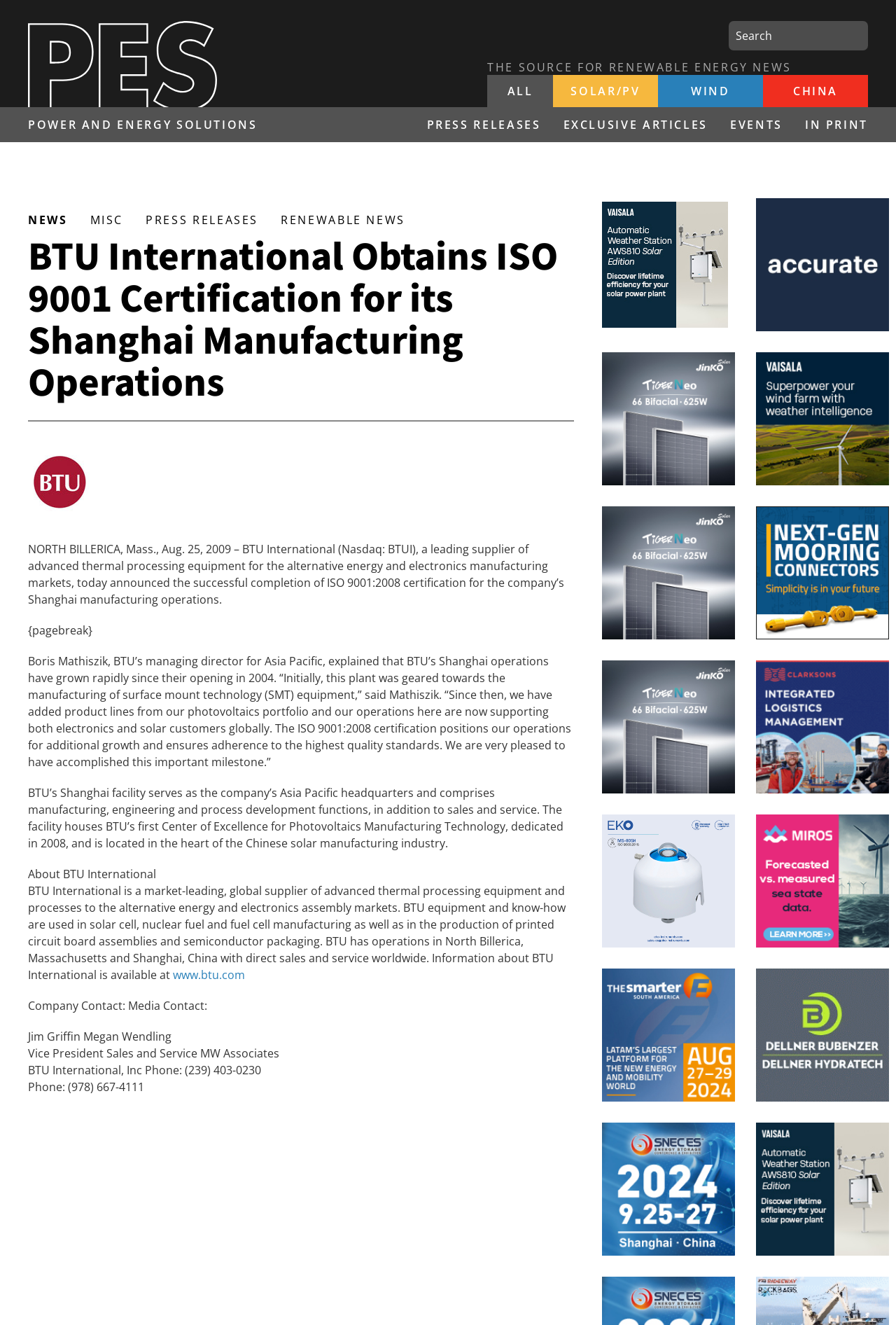Please find the bounding box coordinates of the element's region to be clicked to carry out this instruction: "Click the site logo".

[0.031, 0.016, 0.242, 0.081]